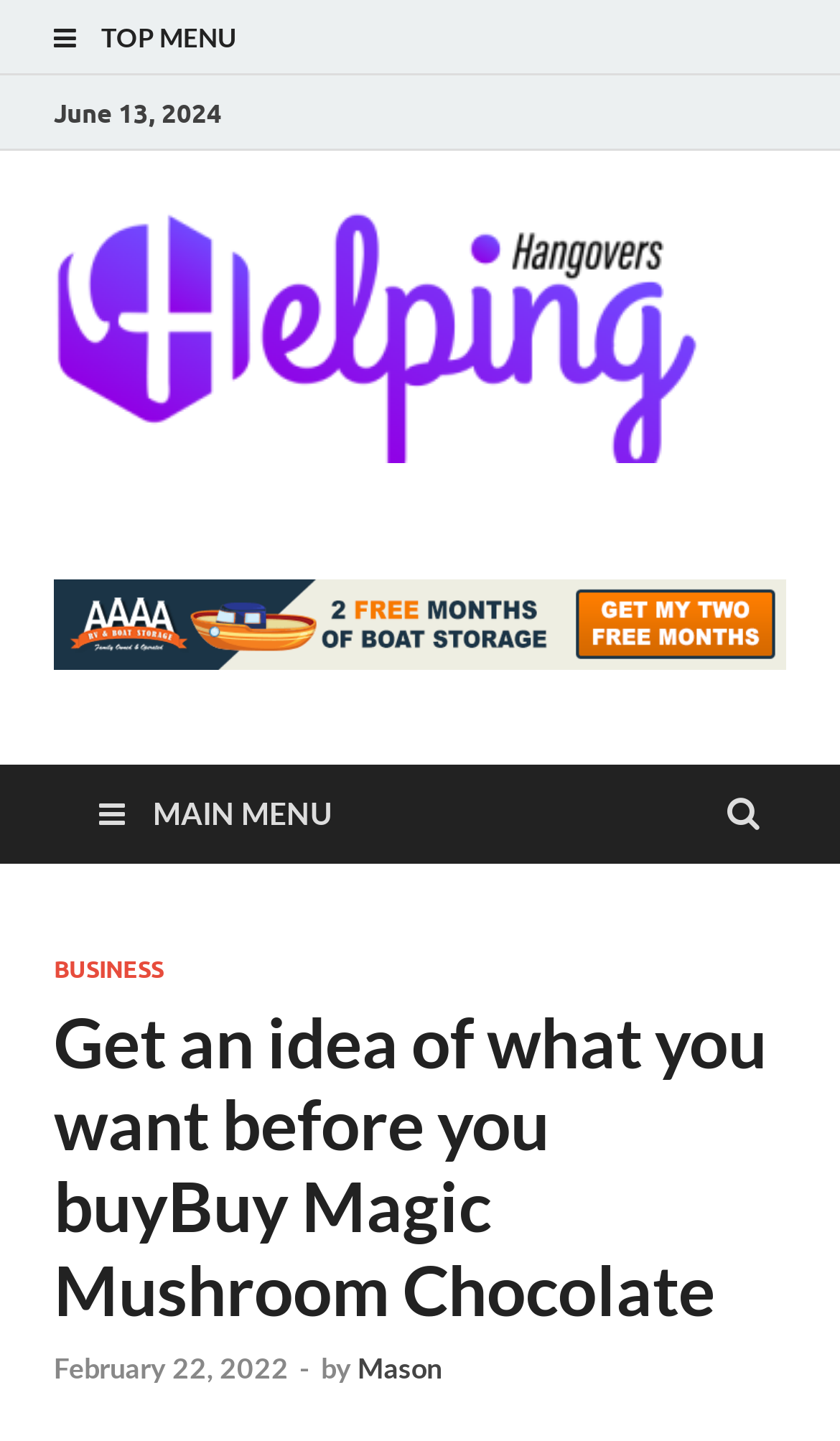What is the category of the 'BUSINESS' link?
Look at the image and respond with a one-word or short phrase answer.

MAIN MENU